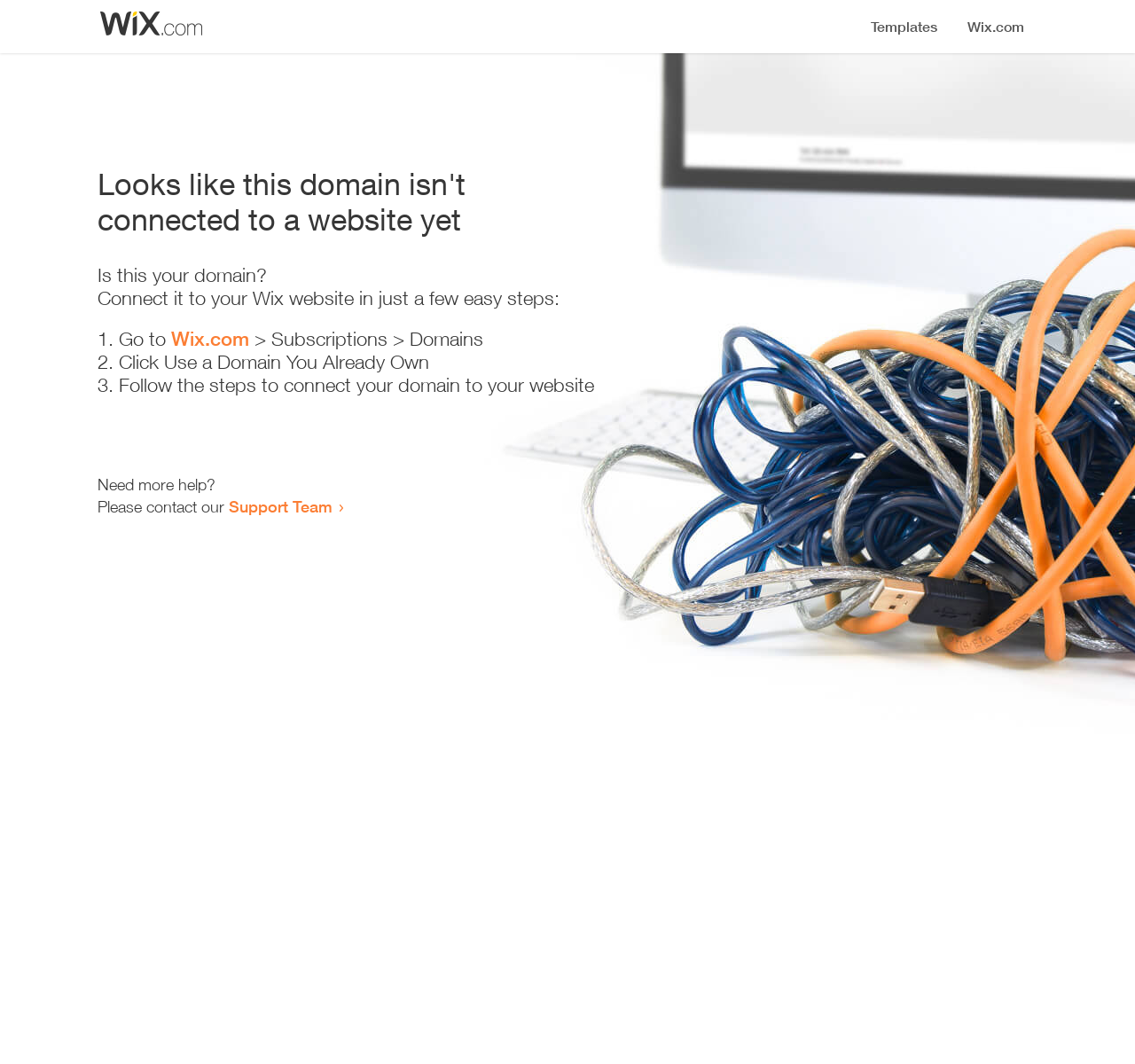Where to get more help?
Could you give a comprehensive explanation in response to this question?

The webpage provides a text 'Need more help?' followed by 'Please contact our Support Team', which indicates that the Support Team is the place to get more help.